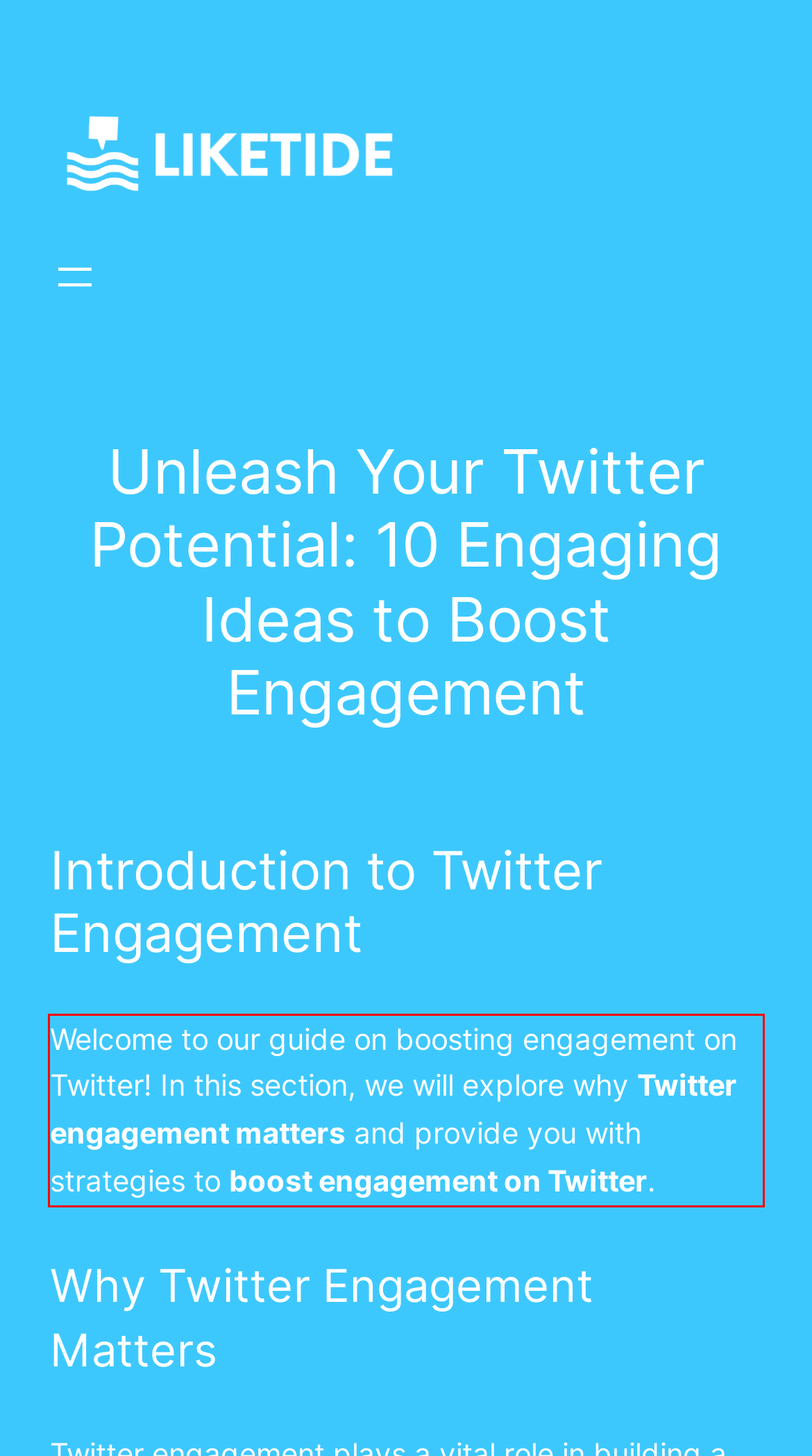You have a screenshot of a webpage with a UI element highlighted by a red bounding box. Use OCR to obtain the text within this highlighted area.

Welcome to our guide on boosting engagement on Twitter! In this section, we will explore why Twitter engagement matters and provide you with strategies to boost engagement on Twitter.